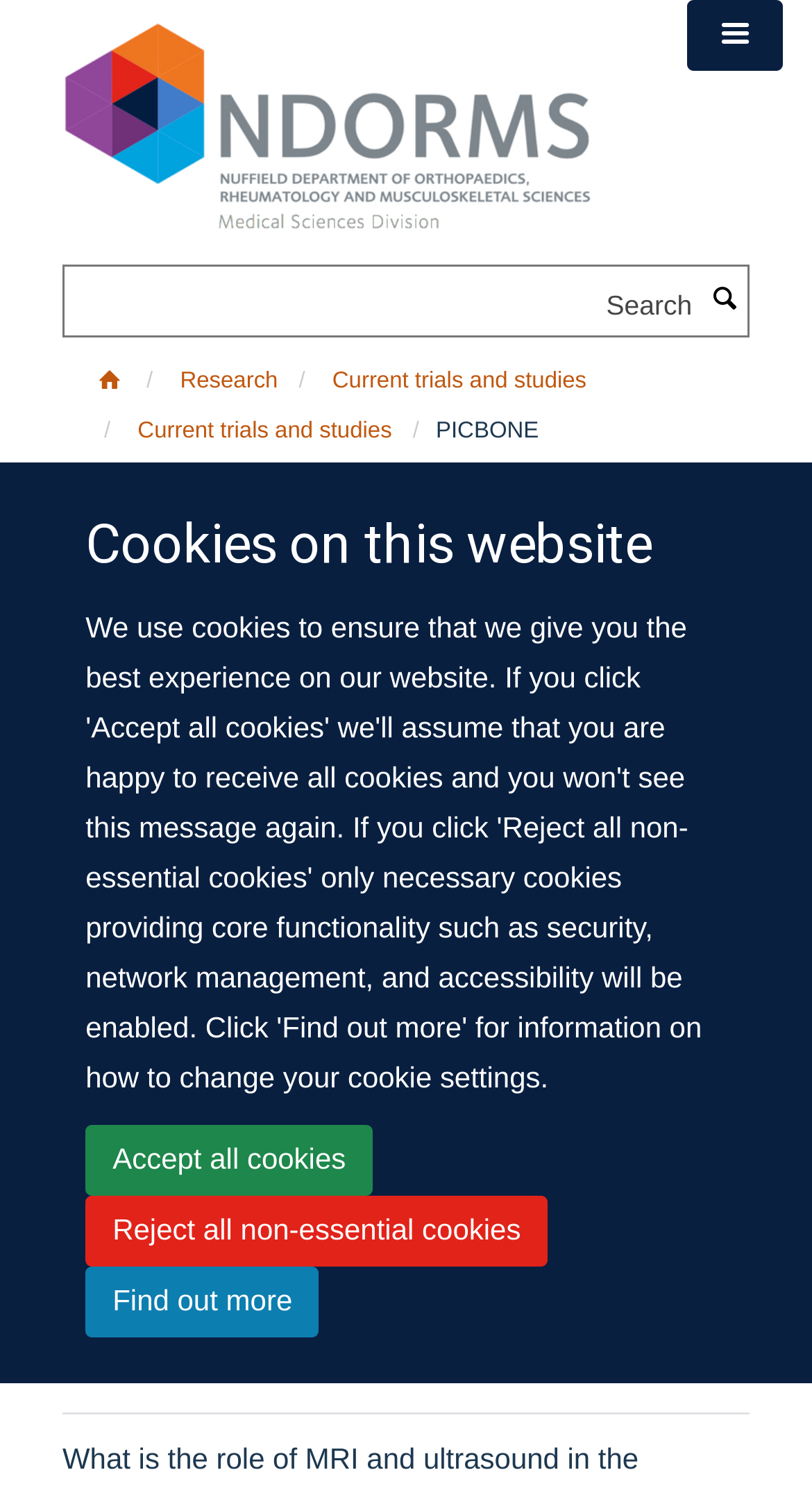Please identify the coordinates of the bounding box for the clickable region that will accomplish this instruction: "Search for a keyword".

[0.079, 0.186, 0.868, 0.226]